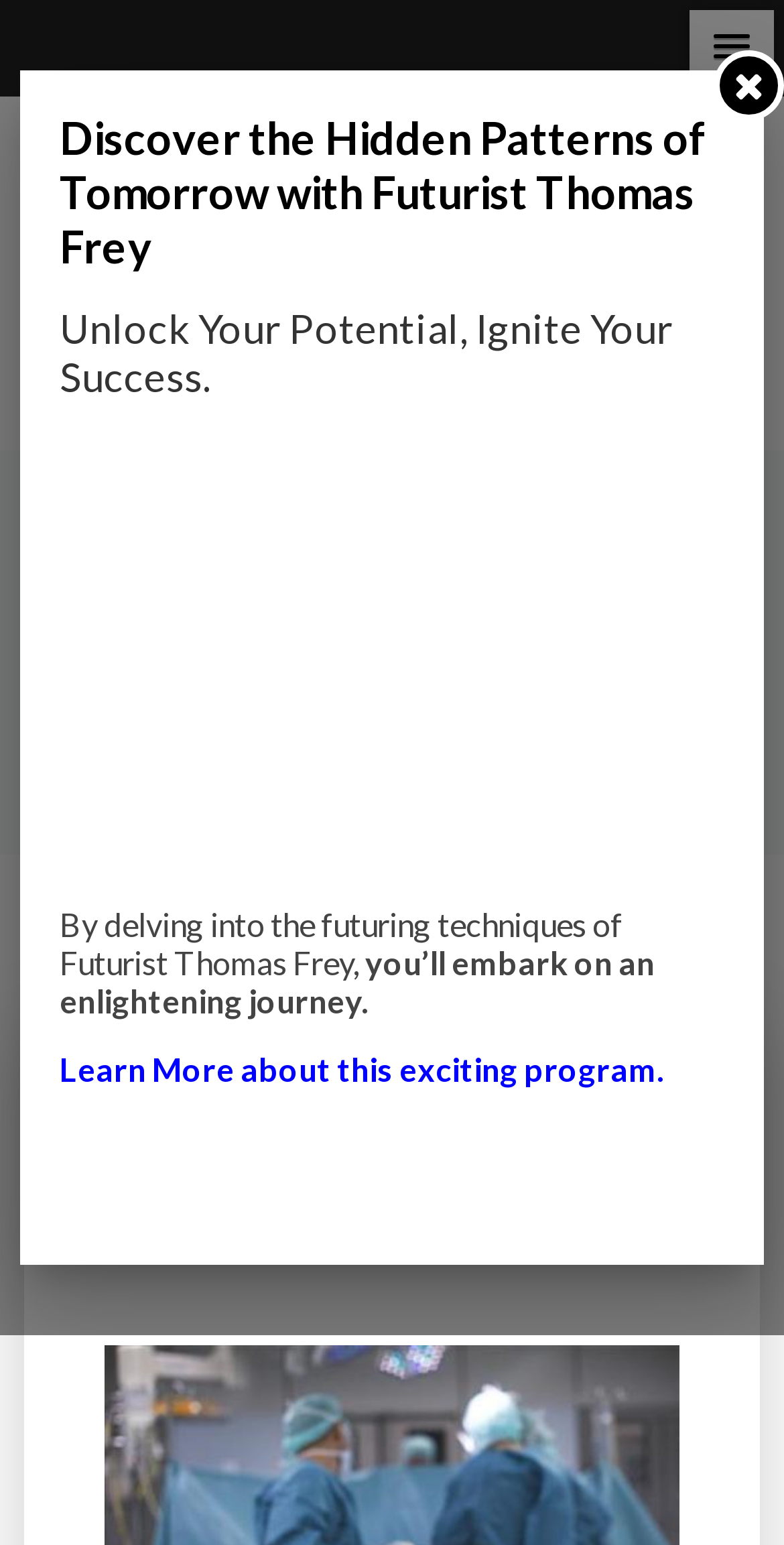Produce an elaborate caption capturing the essence of the webpage.

The webpage is about a report on surgeons with drinking problems, specifically 15% of them. At the top right corner, there is a button with a popup menu. Below it, there is a link to "Impact Lab" with an accompanying image of the same name. 

The main heading "15 PERCENT OF SURGEONS REPORT DRINKING PROBLEMS" is prominently displayed in the middle of the top section. Below it, there are three links: "IMPACT LAB", ">" (an arrow), and "ANALYSIS". 

Further down, there is a section with the same heading as before, "15 PERCENT OF SURGEONS REPORT DRINKING PROBLEMS", which contains four links: "Analysis", "Big Problems", "Health & Fitness", and "Latest Trend". 

On the left side, there are three paragraphs of text. The first one invites readers to discover hidden patterns of tomorrow with Futurist Thomas Frey. The second one is a motivational phrase about unlocking one's potential. The third paragraph starts with "By delving into the futuring techniques of Futurist Thomas Frey" and continues with "you’ll embark on an enlightening journey." 

Below these paragraphs, there is a link to "Learn More about this exciting program." On the right side of this link, there is a small image.